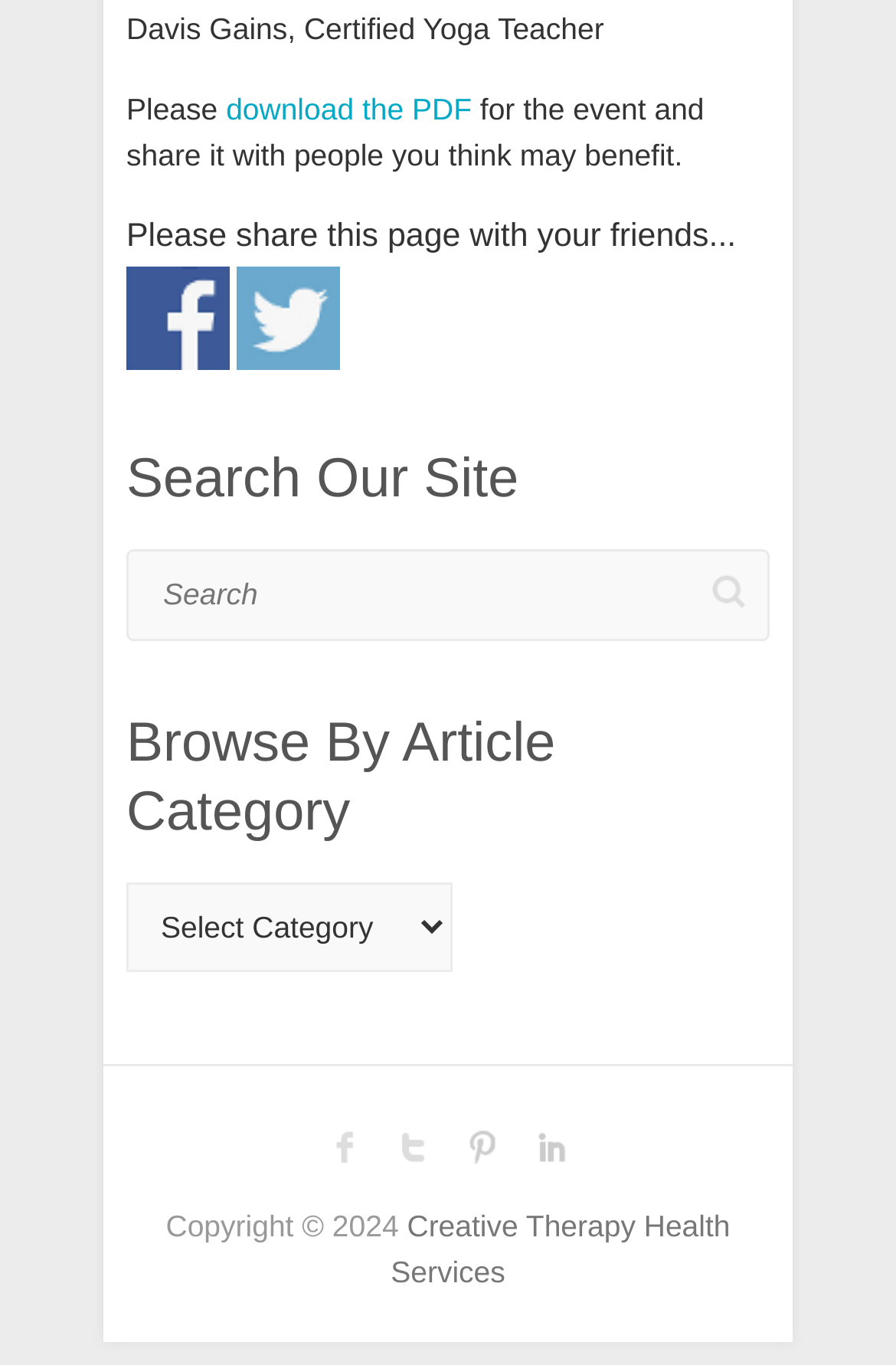Please reply with a single word or brief phrase to the question: 
What social media platforms are linked to Creative Therapy Health Services?

Facebook, Twitter, Pinterest, LinkedIn